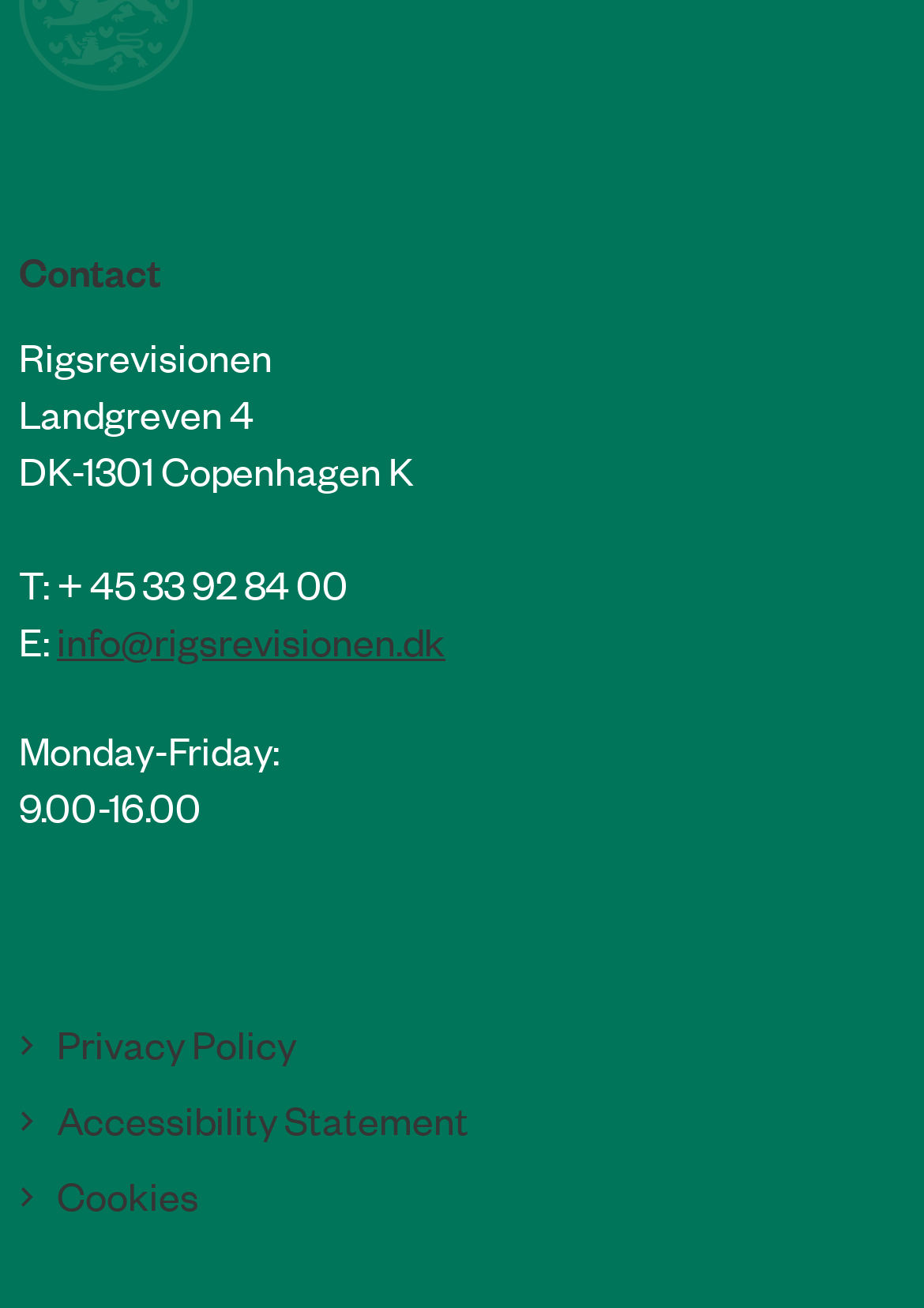Please provide a one-word or short phrase answer to the question:
What is the email address of Rigsrevisionen?

info@rigsrevisionen.dk